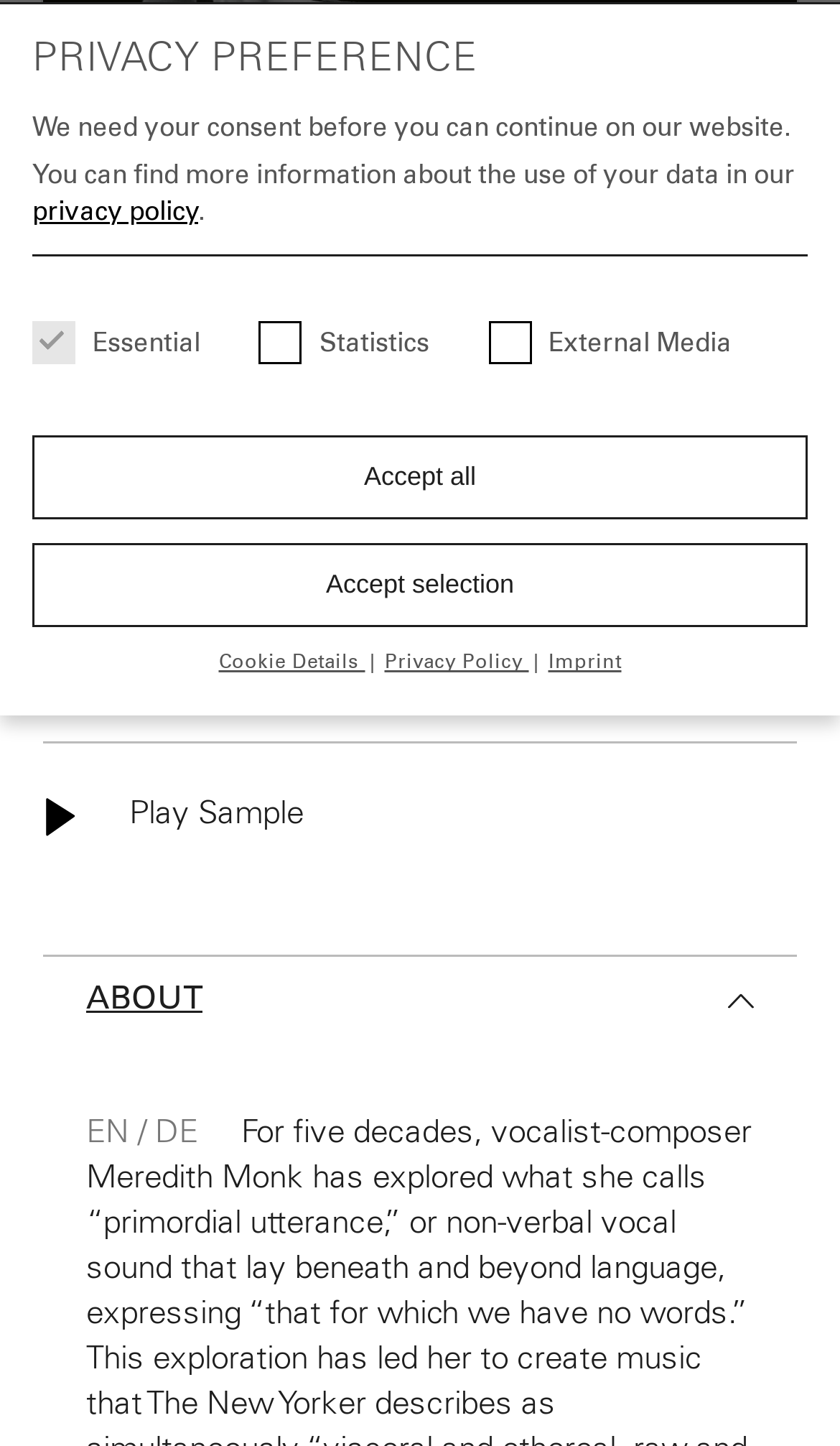Provide the bounding box coordinates of the HTML element this sentence describes: "CD18,90 €add to cart". The bounding box coordinates consist of four float numbers between 0 and 1, i.e., [left, top, right, bottom].

[0.051, 0.448, 0.949, 0.514]